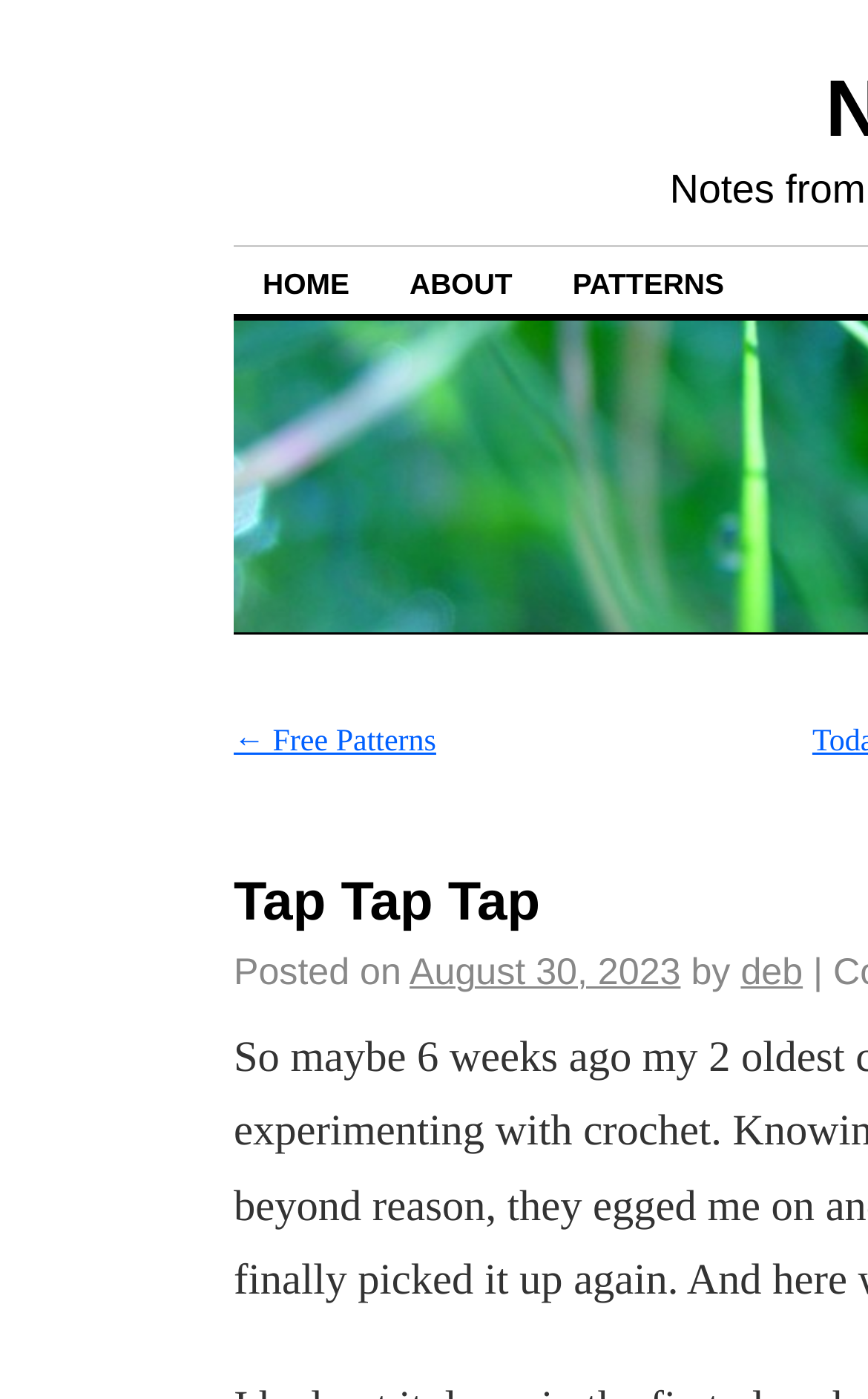Using the given element description, provide the bounding box coordinates (top-left x, top-left y, bottom-right x, bottom-right y) for the corresponding UI element in the screenshot: Home

[0.269, 0.178, 0.436, 0.224]